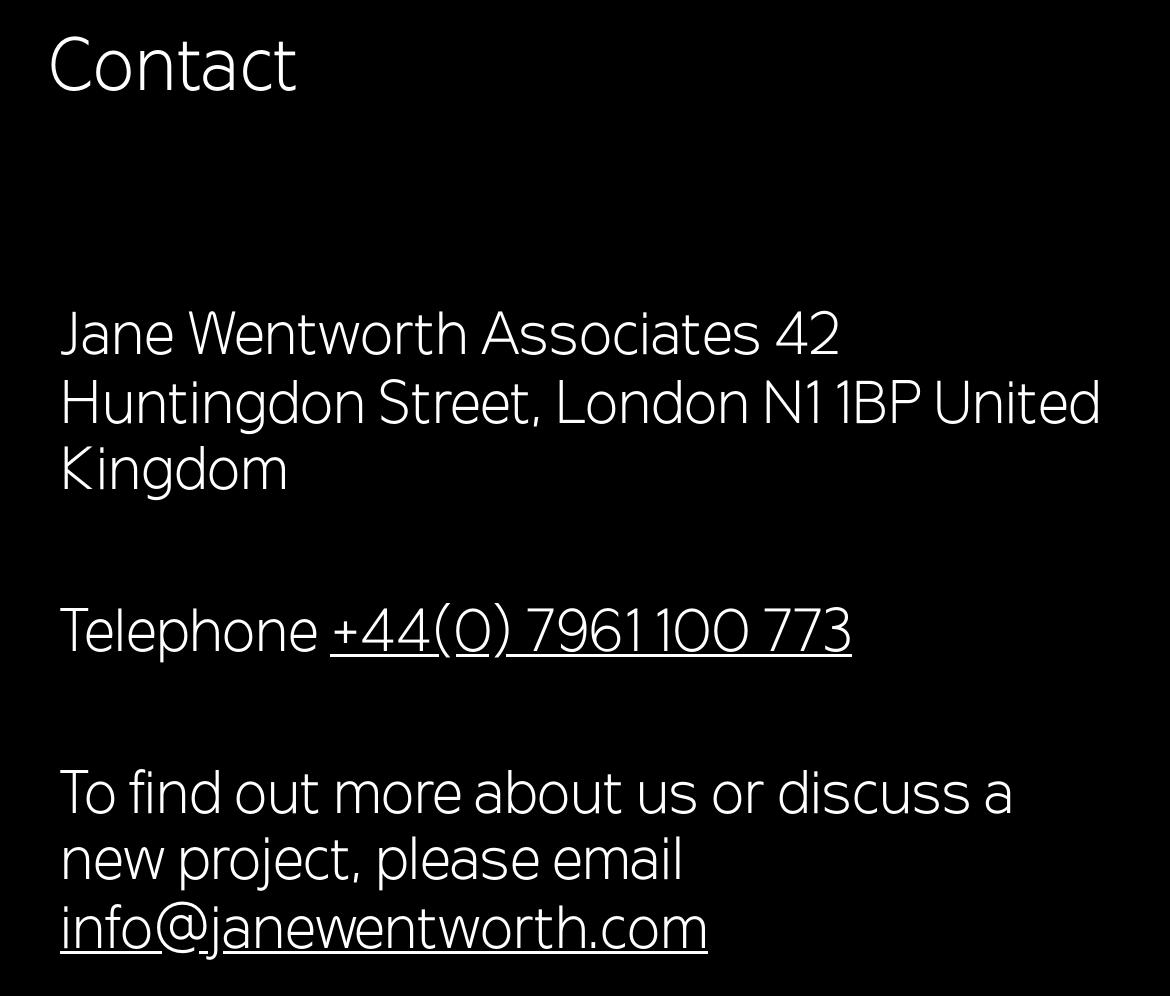Based on the element description: "info@janewentworth.com", identify the bounding box coordinates for this UI element. The coordinates must be four float numbers between 0 and 1, listed as [left, top, right, bottom].

[0.051, 0.908, 0.605, 0.962]